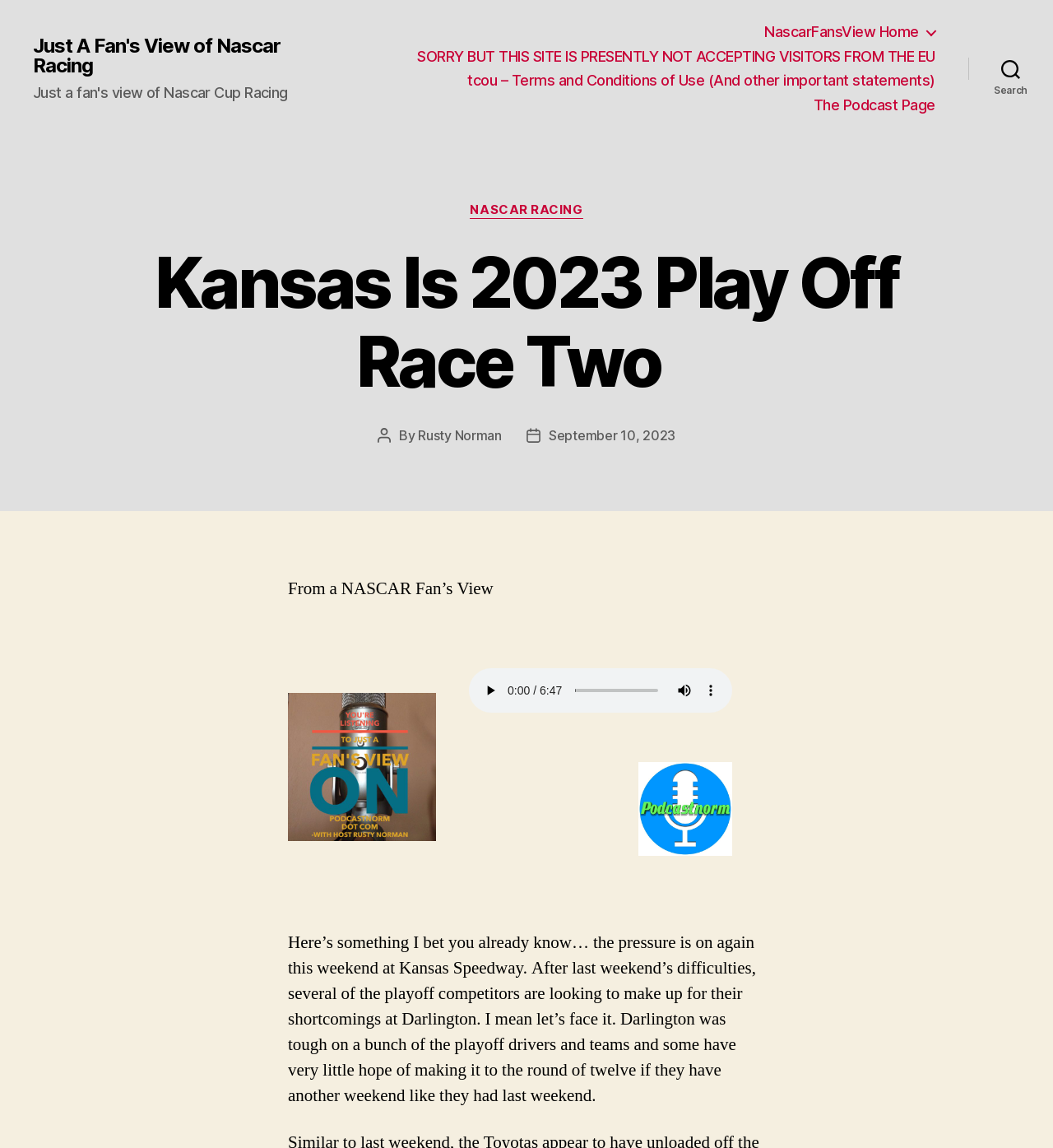What is the name of the NASCAR racing event mentioned in the post?
From the details in the image, answer the question comprehensively.

I found the name of the NASCAR racing event by reading the text of the post, which mentions 'Kansas Speedway' as the location of the upcoming race.